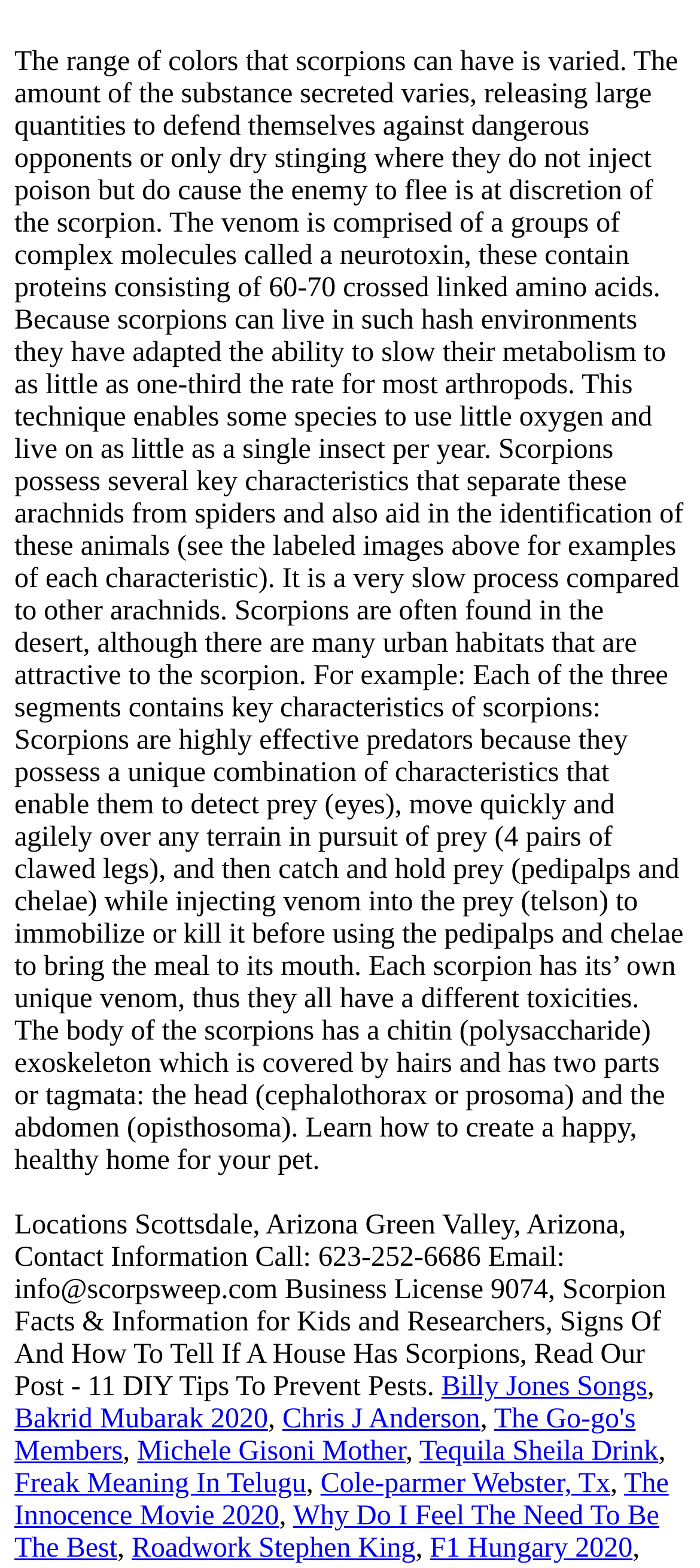Find and indicate the bounding box coordinates of the region you should select to follow the given instruction: "Learn about signs of scorpions in a house".

[0.021, 0.772, 0.952, 0.894]